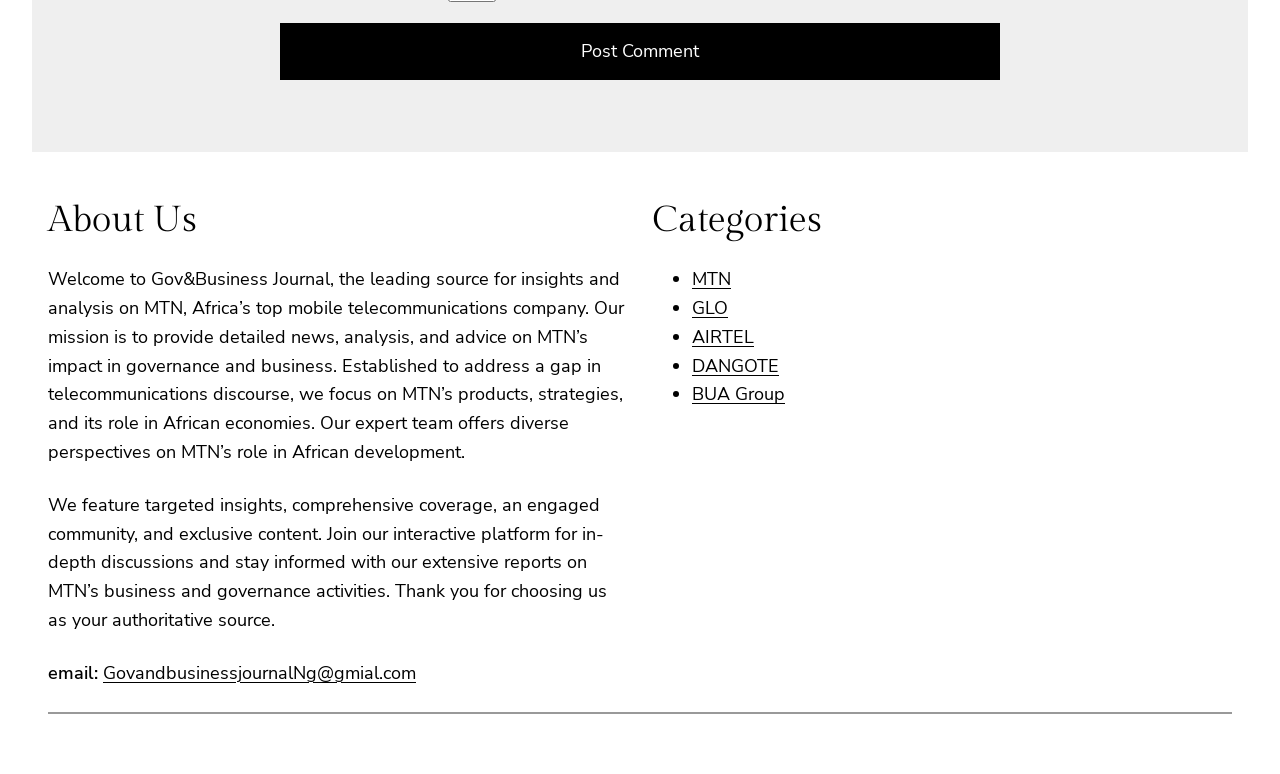Use a single word or phrase to answer this question: 
What is the mission of the journal?

To provide detailed news, analysis, and advice on MTN’s impact in governance and business